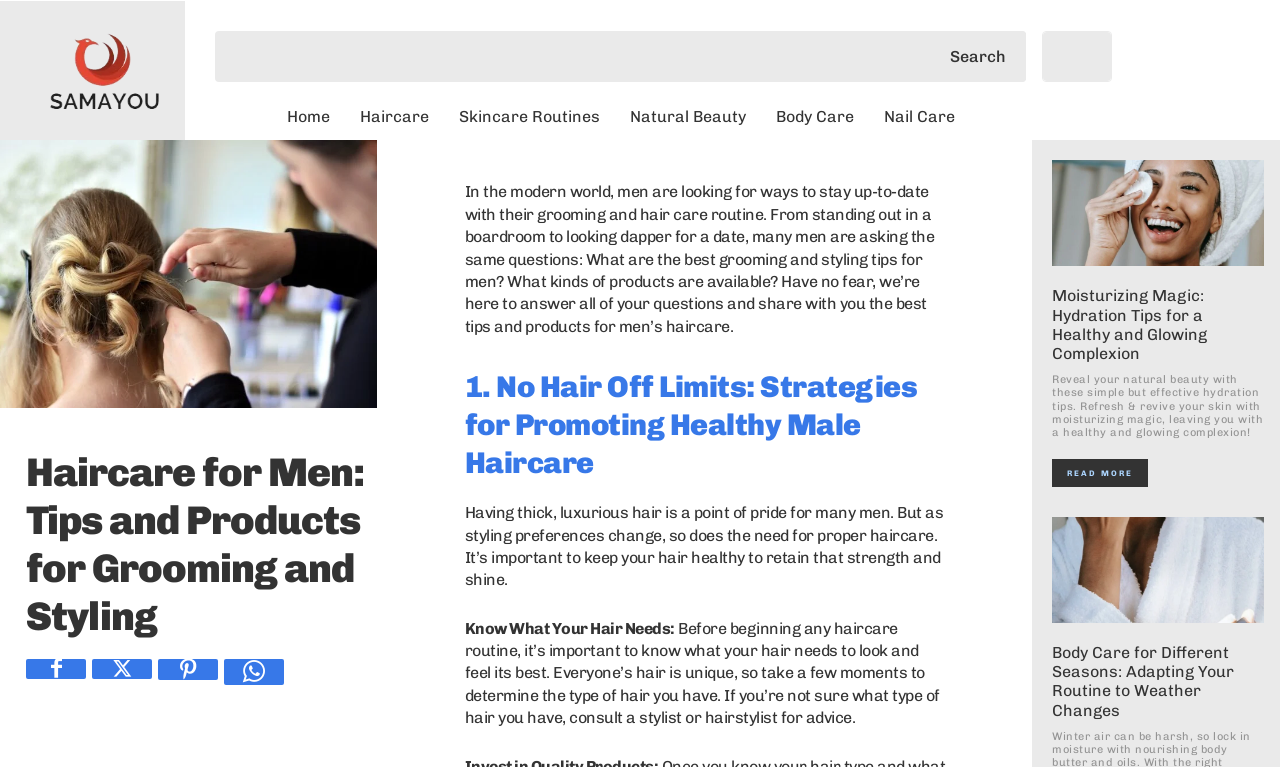Please specify the coordinates of the bounding box for the element that should be clicked to carry out this instruction: "Click on the READ MORE button". The coordinates must be four float numbers between 0 and 1, formatted as [left, top, right, bottom].

[0.822, 0.599, 0.897, 0.635]